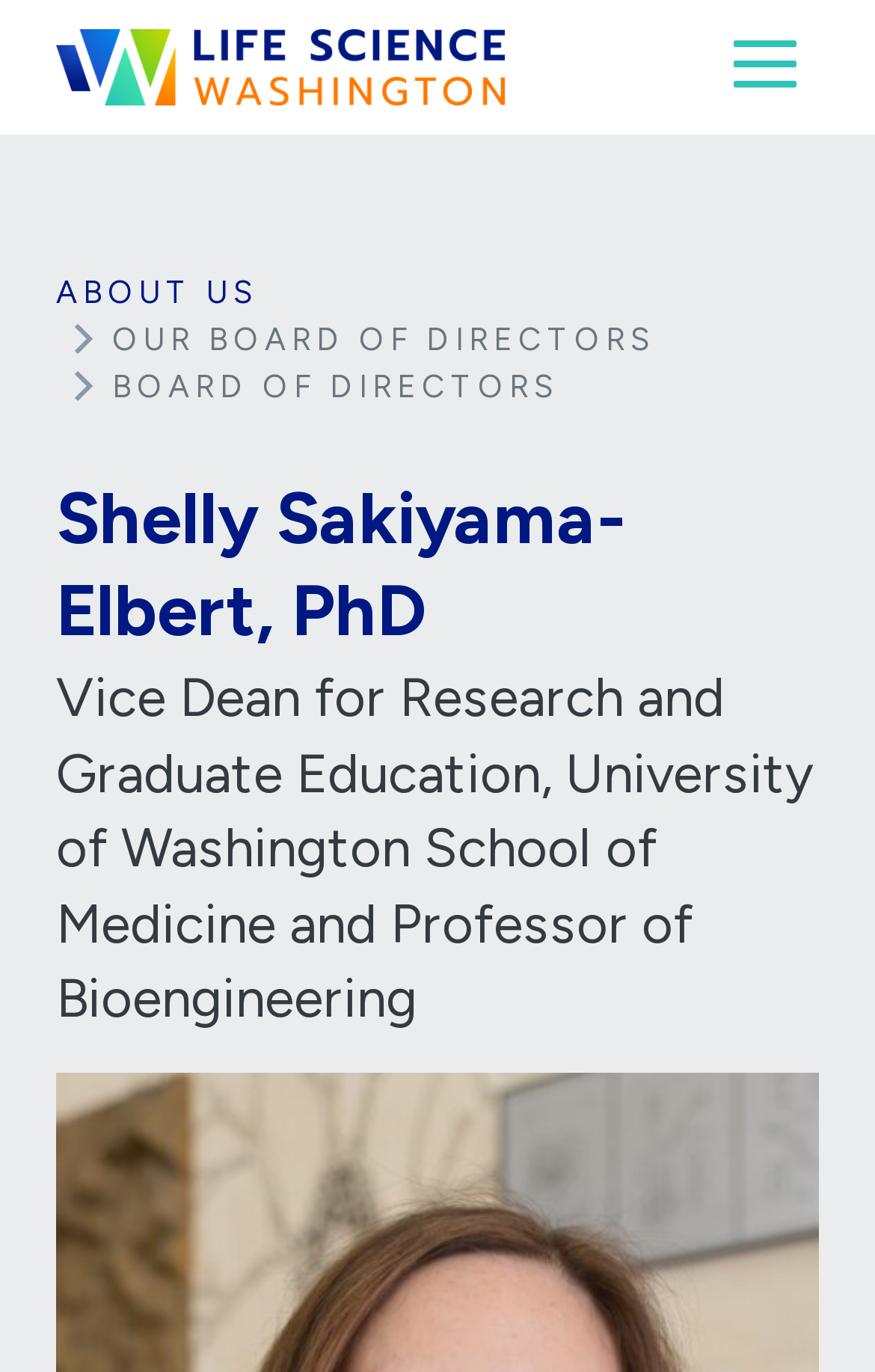Using the description: "About us", identify the bounding box of the corresponding UI element in the screenshot.

[0.064, 0.196, 0.297, 0.23]